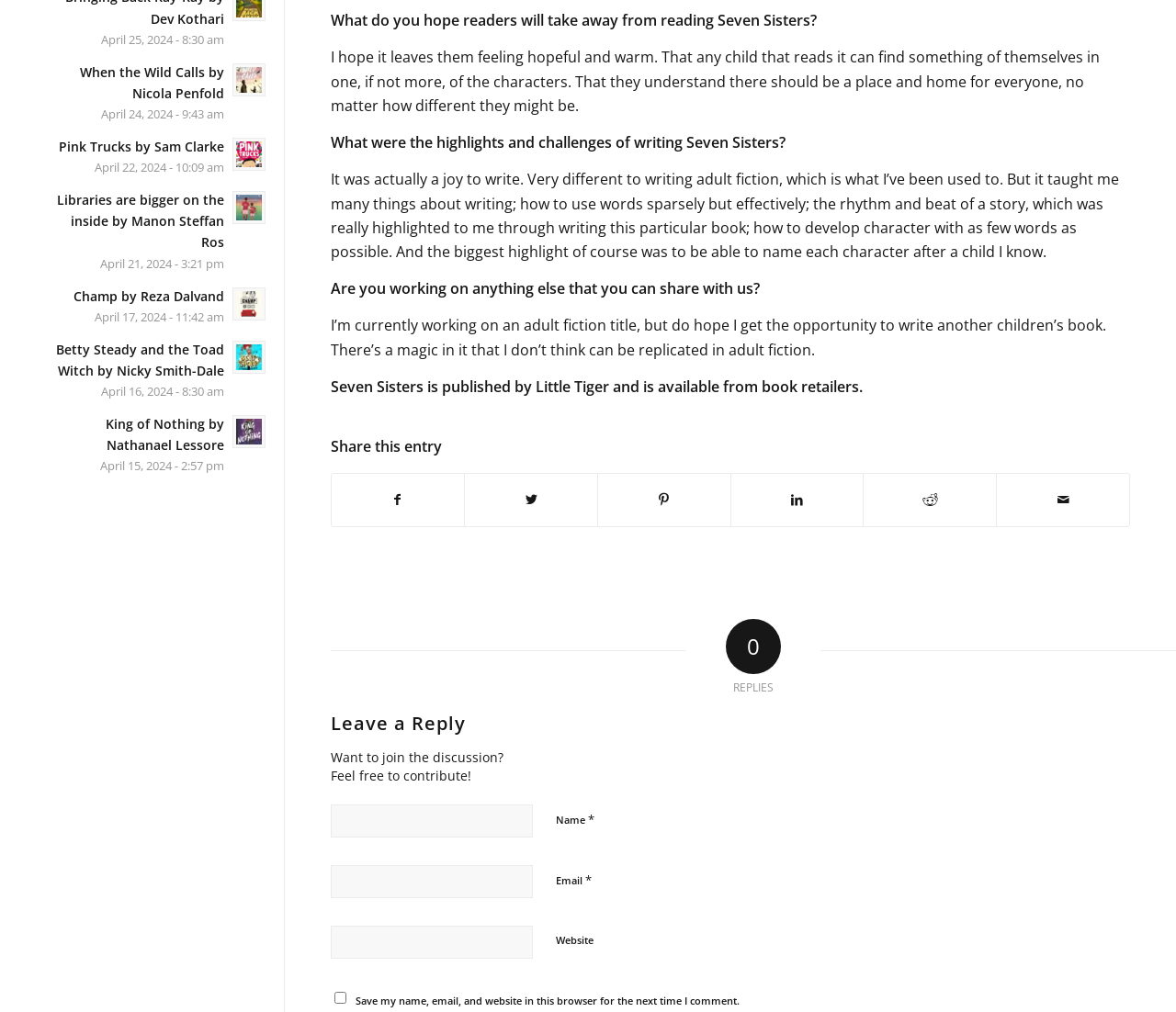Based on what you see in the screenshot, provide a thorough answer to this question: What is the author's hope for readers of Seven Sisters?

The author's hope for readers of Seven Sisters is that they will feel hopeful and warm after reading the book, and that they will be able to find something of themselves in one or more of the characters.